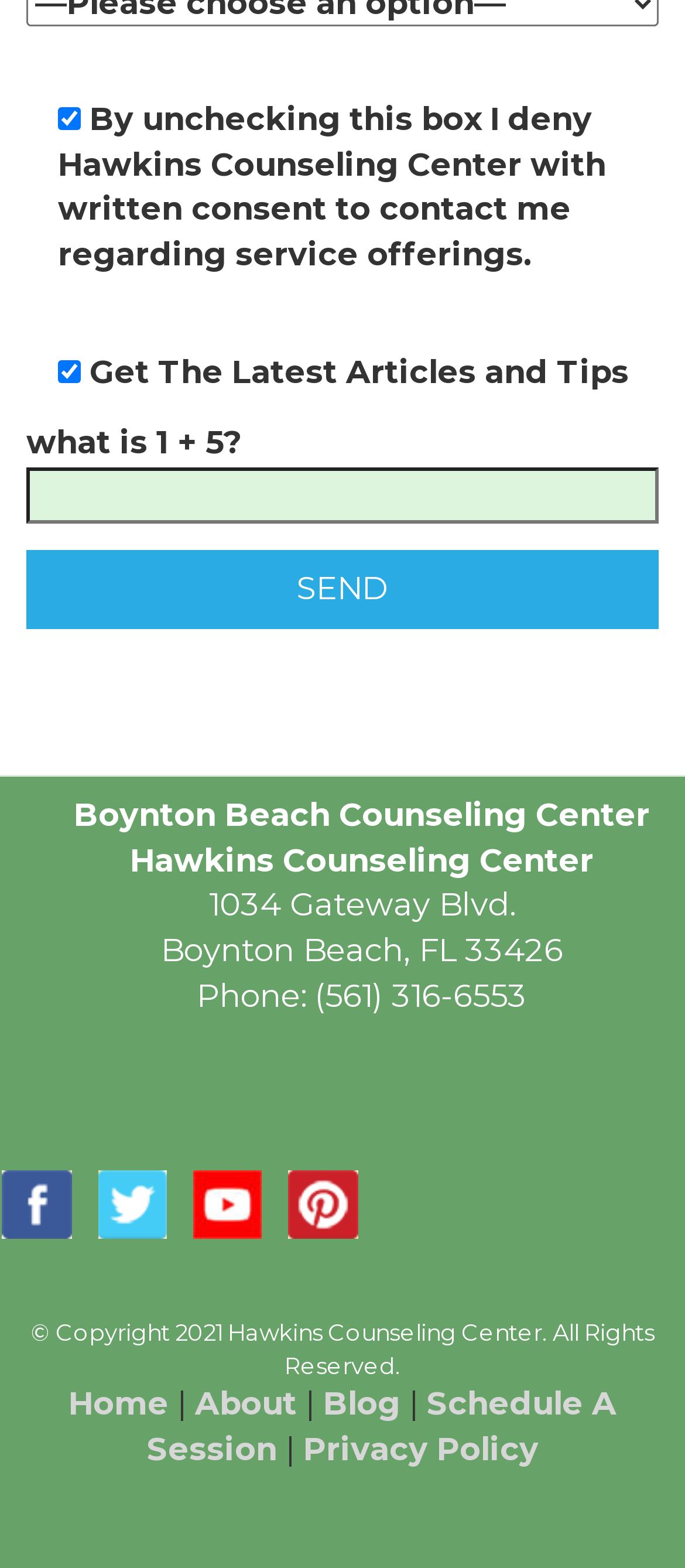What is the name of the counseling center?
Based on the image, provide a one-word or brief-phrase response.

Hawkins Counseling Center